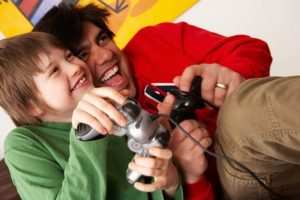Please give a one-word or short phrase response to the following question: 
Are they using game controllers?

Yes